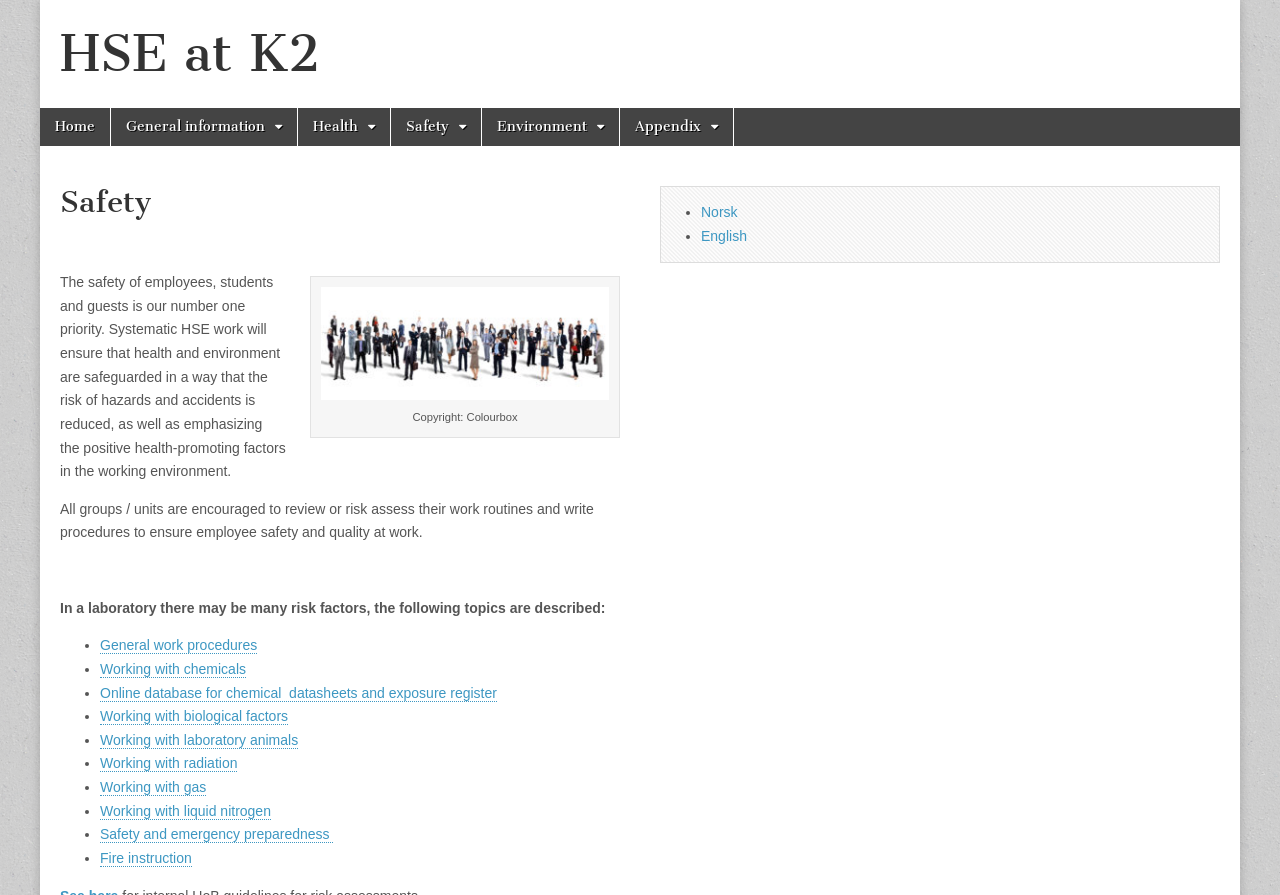Describe the webpage in detail, including text, images, and layout.

The webpage is about Safety and HSE (Health, Safety, and Environment) at K2. At the top, there is a main menu with links to "Home", "General information", "Health", "Safety", "Environment", and "Appendix". Below the main menu, there is a heading "Safety" followed by a brief introduction to the importance of safety at K2.

To the right of the introduction, there is an image with a caption "Colourbox". Below the image, there is a paragraph of text explaining the systematic approach to HSE work at K2, which aims to reduce the risk of hazards and accidents.

Further down, there is a section with a list of topics related to laboratory safety, including "General work procedures", "Working with chemicals", "Online database for chemical datasheets and exposure register", "Working with biological factors", "Working with laboratory animals", "Working with radiation", "Working with gas", "Working with liquid nitrogen", "Safety and emergency preparedness", and "Fire instruction". Each topic is a link to a separate page or resource.

At the bottom right of the page, there is a complementary section with a list of language options, including "Norsk" (Norwegian) and "English".